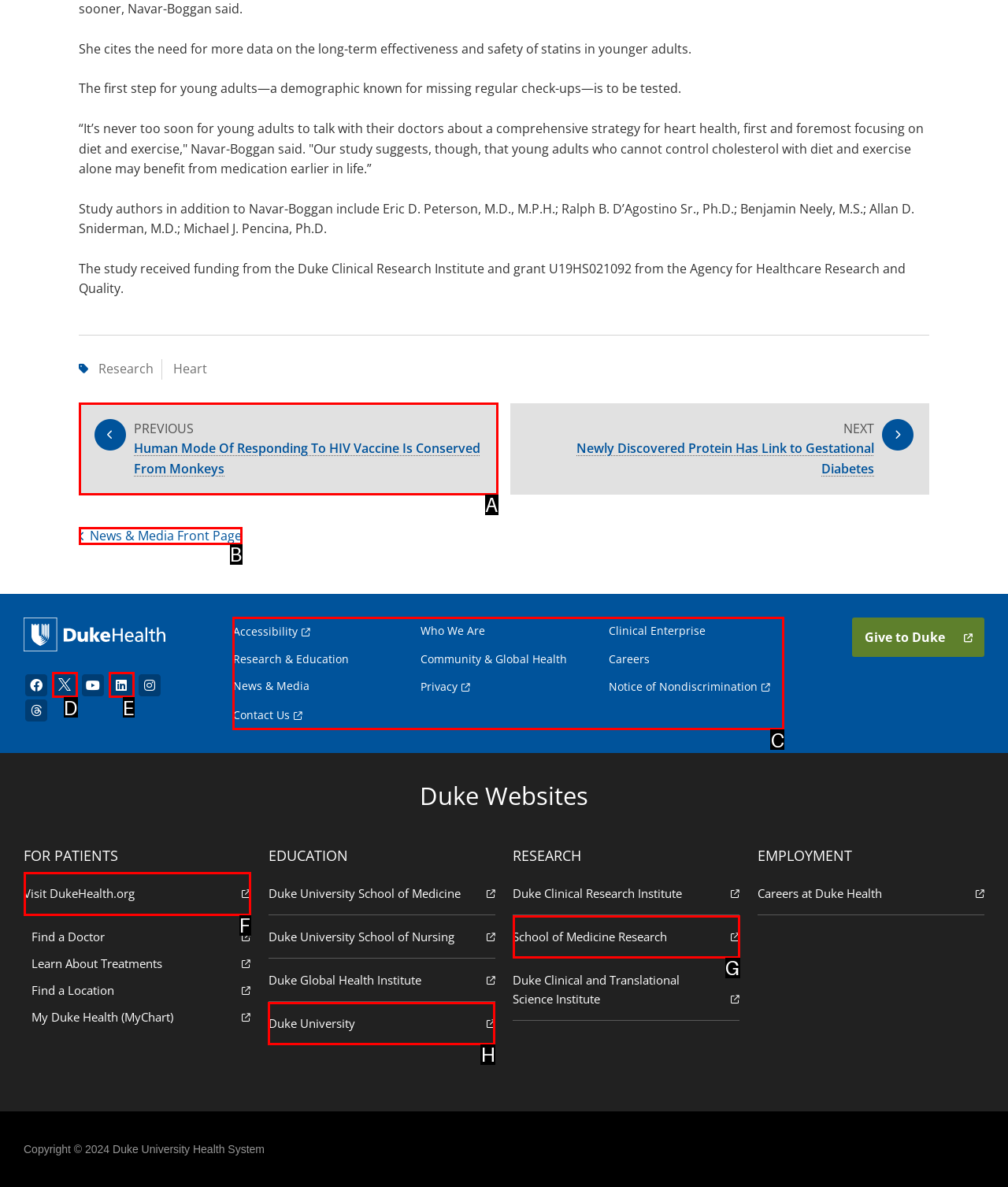Identify the correct UI element to click to achieve the task: Go to the 'Footer' section.
Answer with the letter of the appropriate option from the choices given.

C